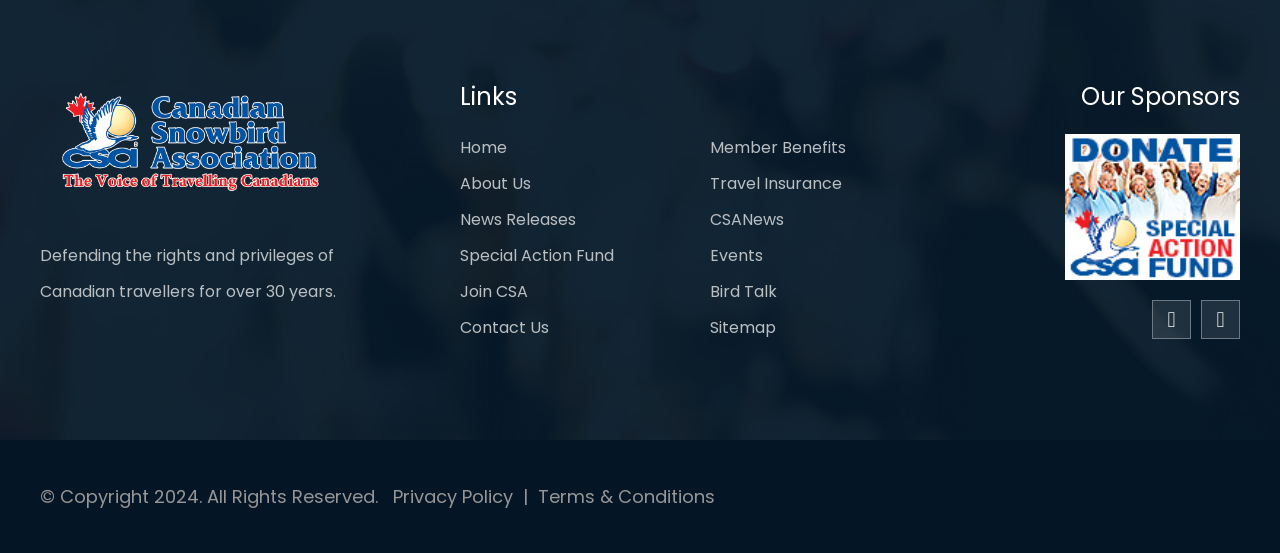How many columns of links are there on the webpage?
Kindly answer the question with as much detail as you can.

I observed the layout of the links on the webpage and found that there are two columns of links, one under the 'Links' heading and another under the 'Our Sponsors' heading.